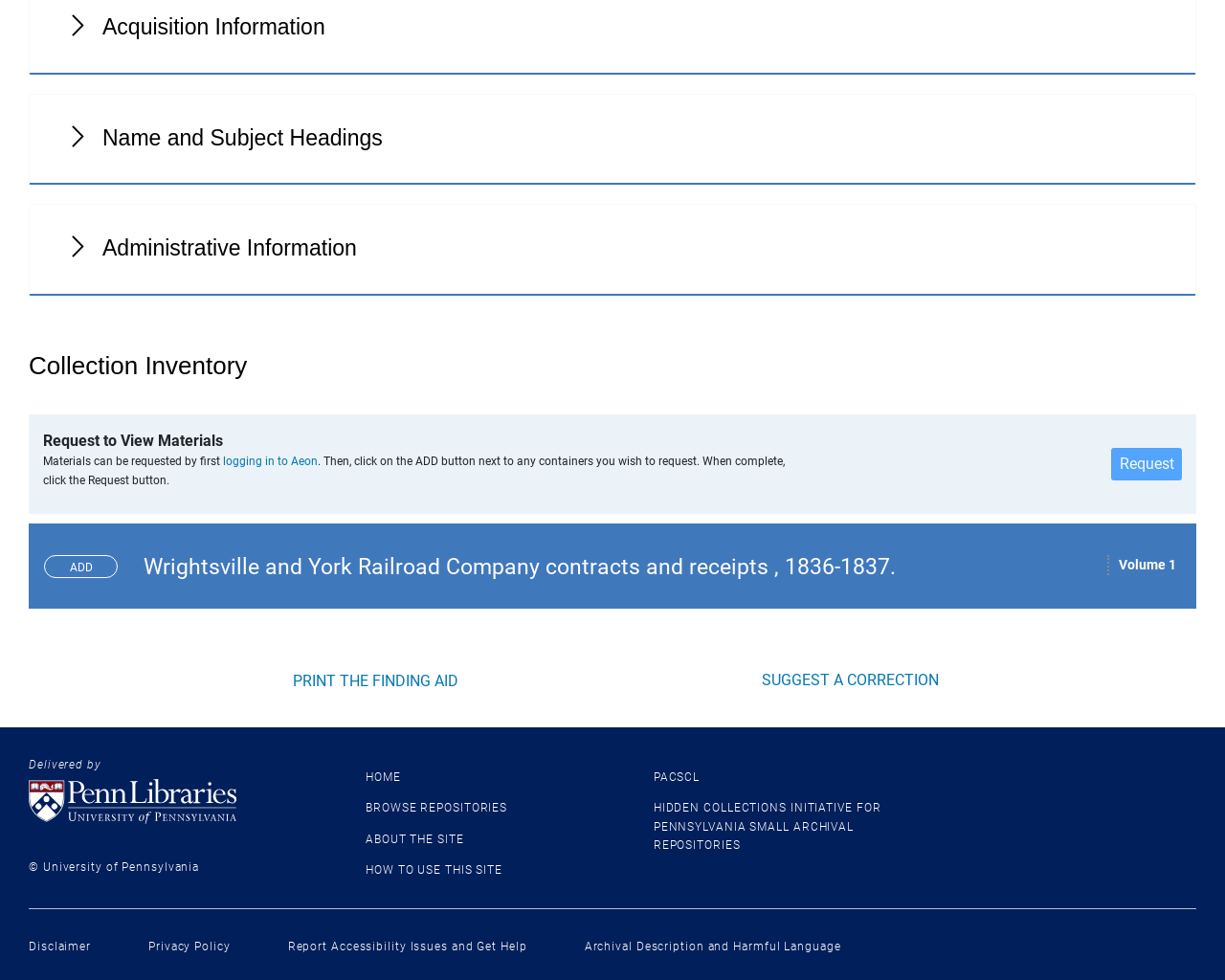What is the name of the library?
Please use the image to provide a one-word or short phrase answer.

University of Pennsylvania Libraries